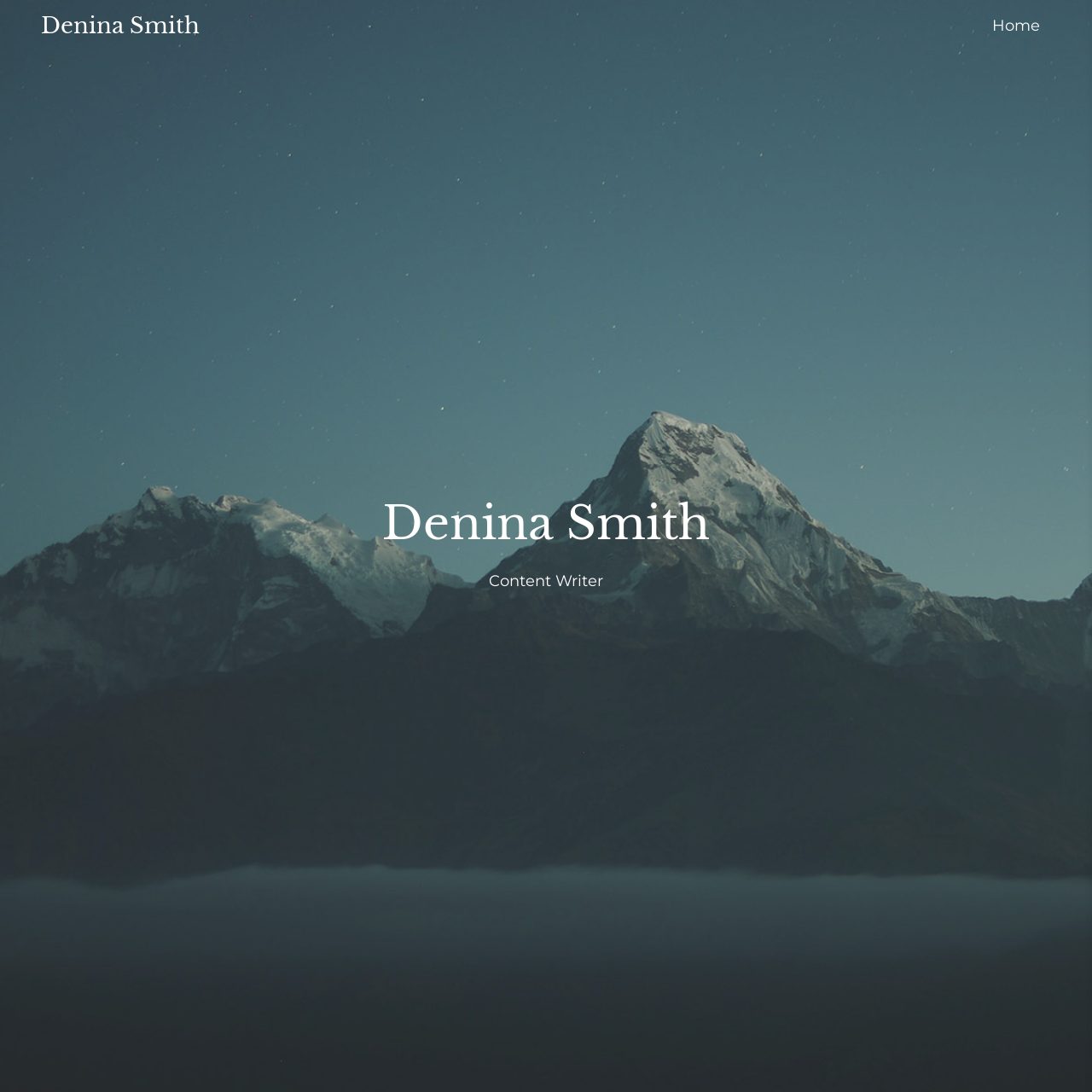Extract the bounding box coordinates of the UI element described by: "Denina Smith". The coordinates should include four float numbers ranging from 0 to 1, e.g., [left, top, right, bottom].

[0.038, 0.0, 0.183, 0.047]